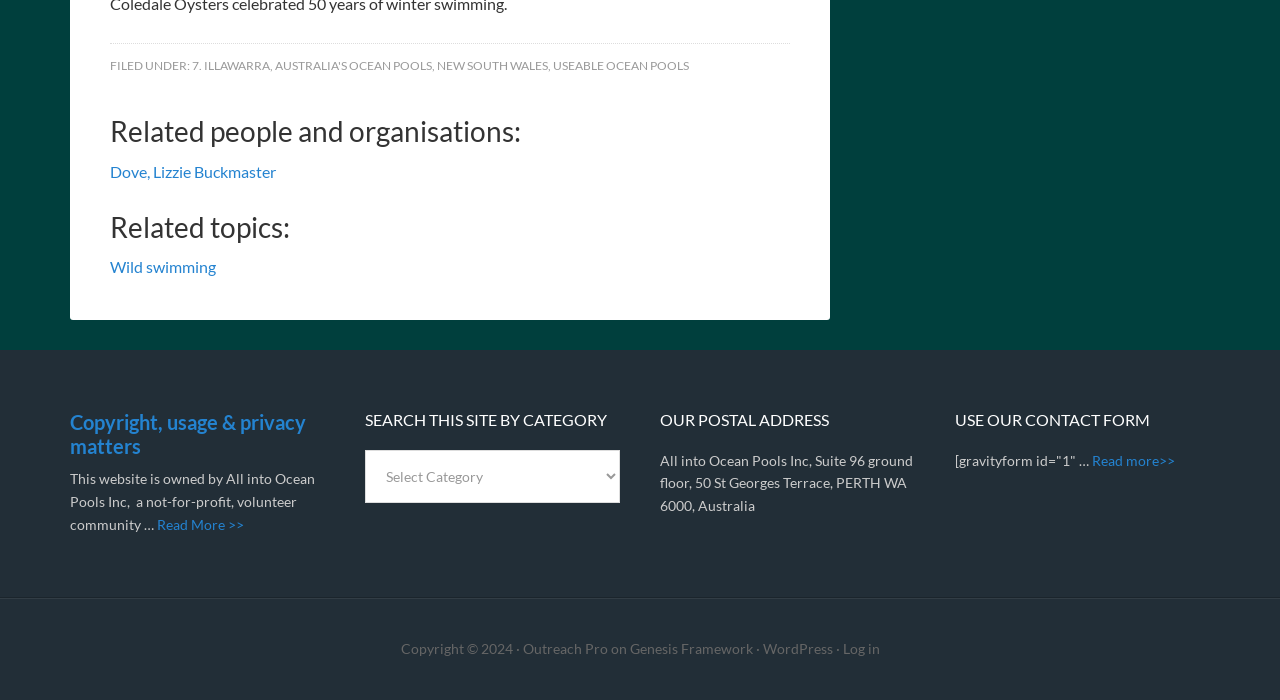Identify the bounding box coordinates of the specific part of the webpage to click to complete this instruction: "View related people and organisations".

[0.086, 0.231, 0.216, 0.258]